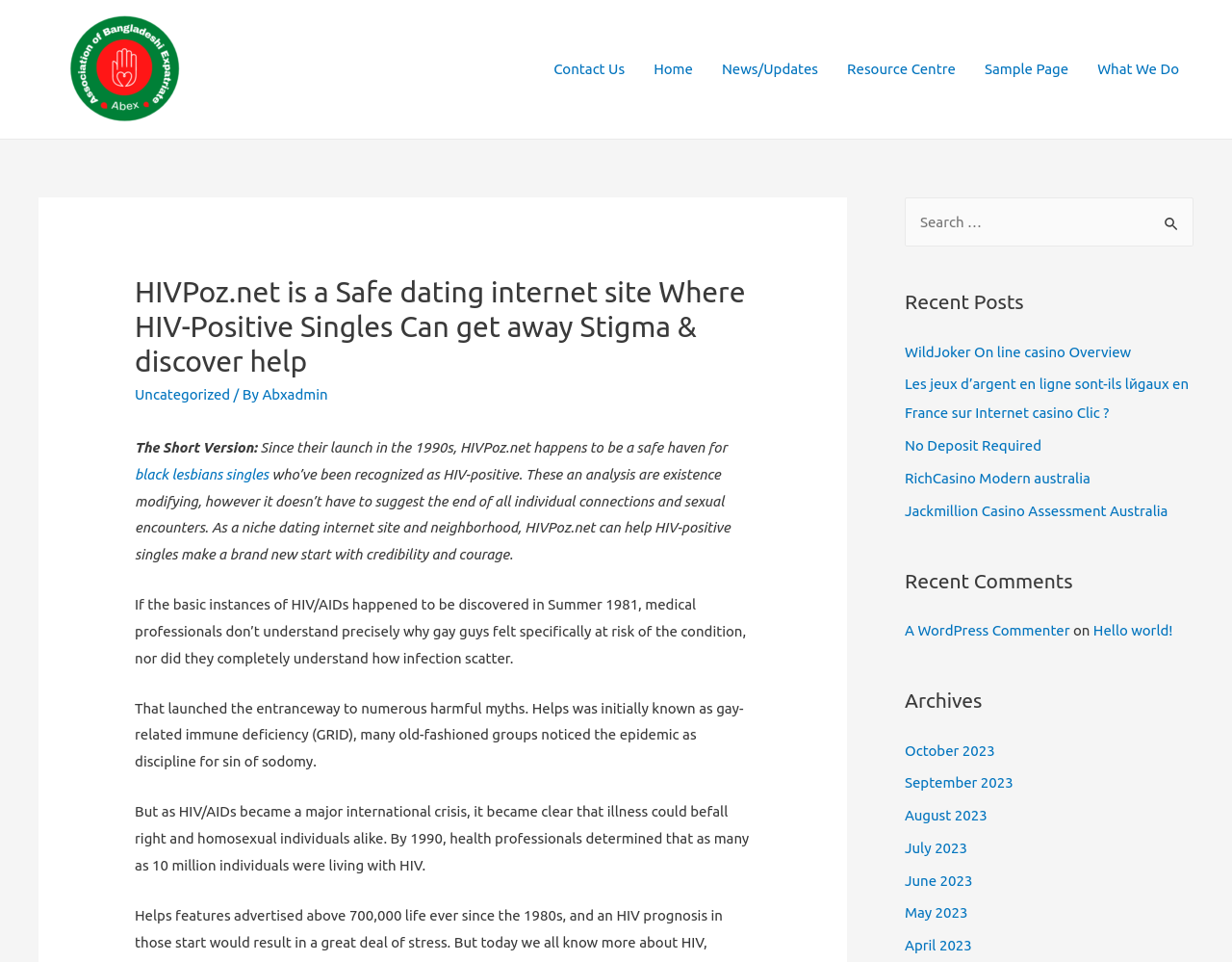Answer the question with a single word or phrase: 
What type of content is available in the archives section?

Monthly archives